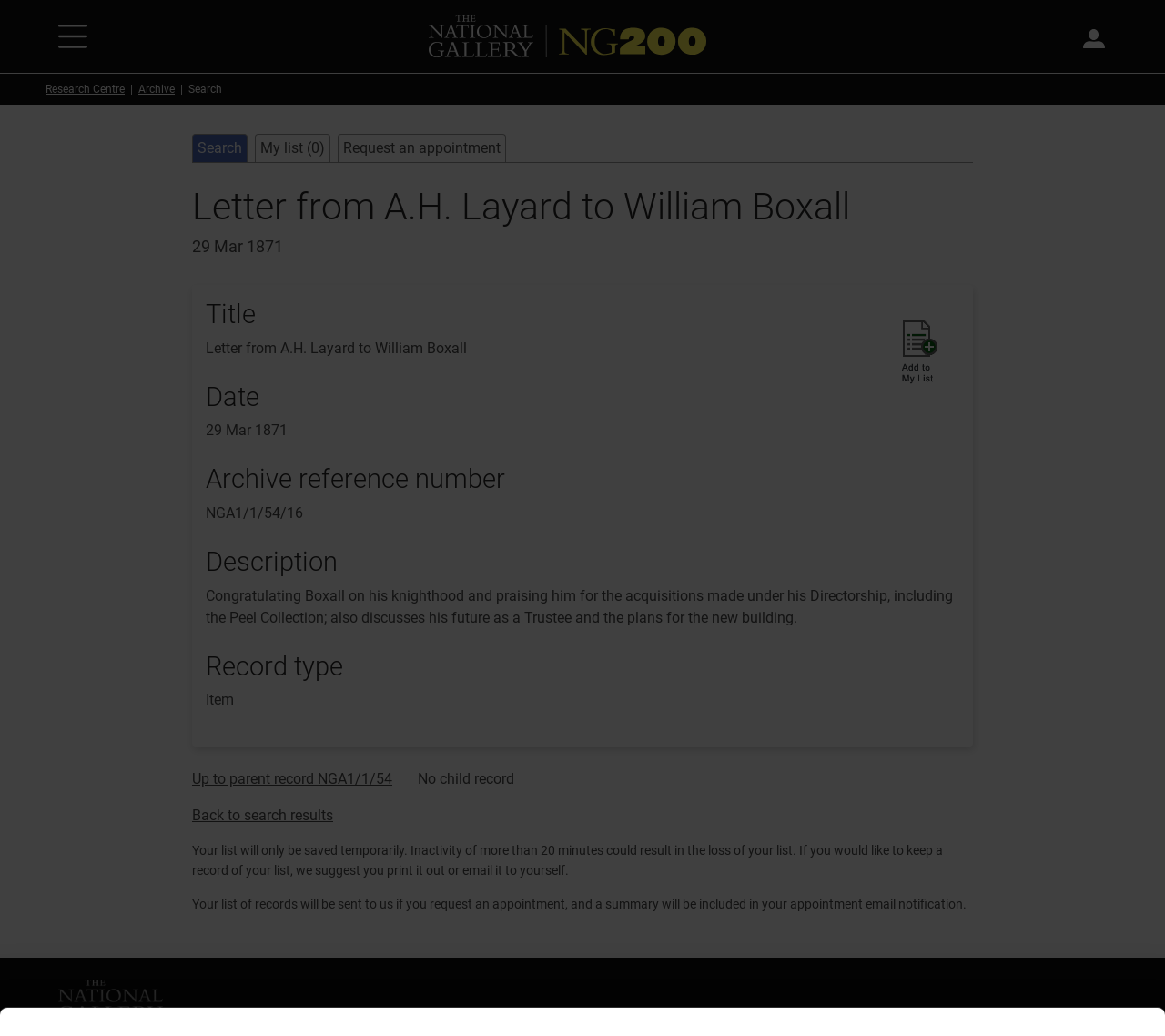Identify the bounding box for the UI element described as: "Feed". The coordinates should be four float numbers between 0 and 1, i.e., [left, top, right, bottom].

None